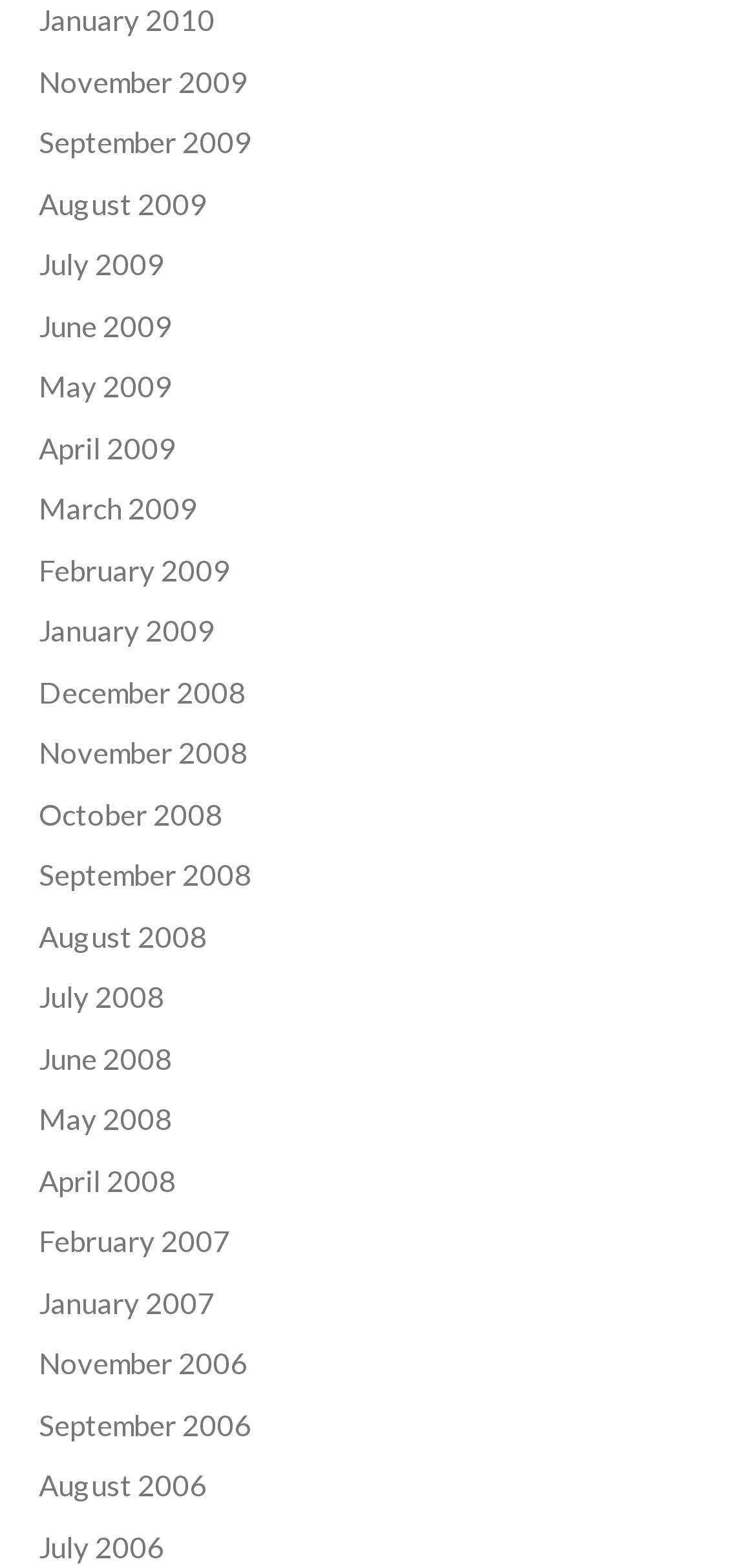Identify the bounding box coordinates for the element you need to click to achieve the following task: "view September 2009". The coordinates must be four float values ranging from 0 to 1, formatted as [left, top, right, bottom].

[0.051, 0.079, 0.333, 0.101]